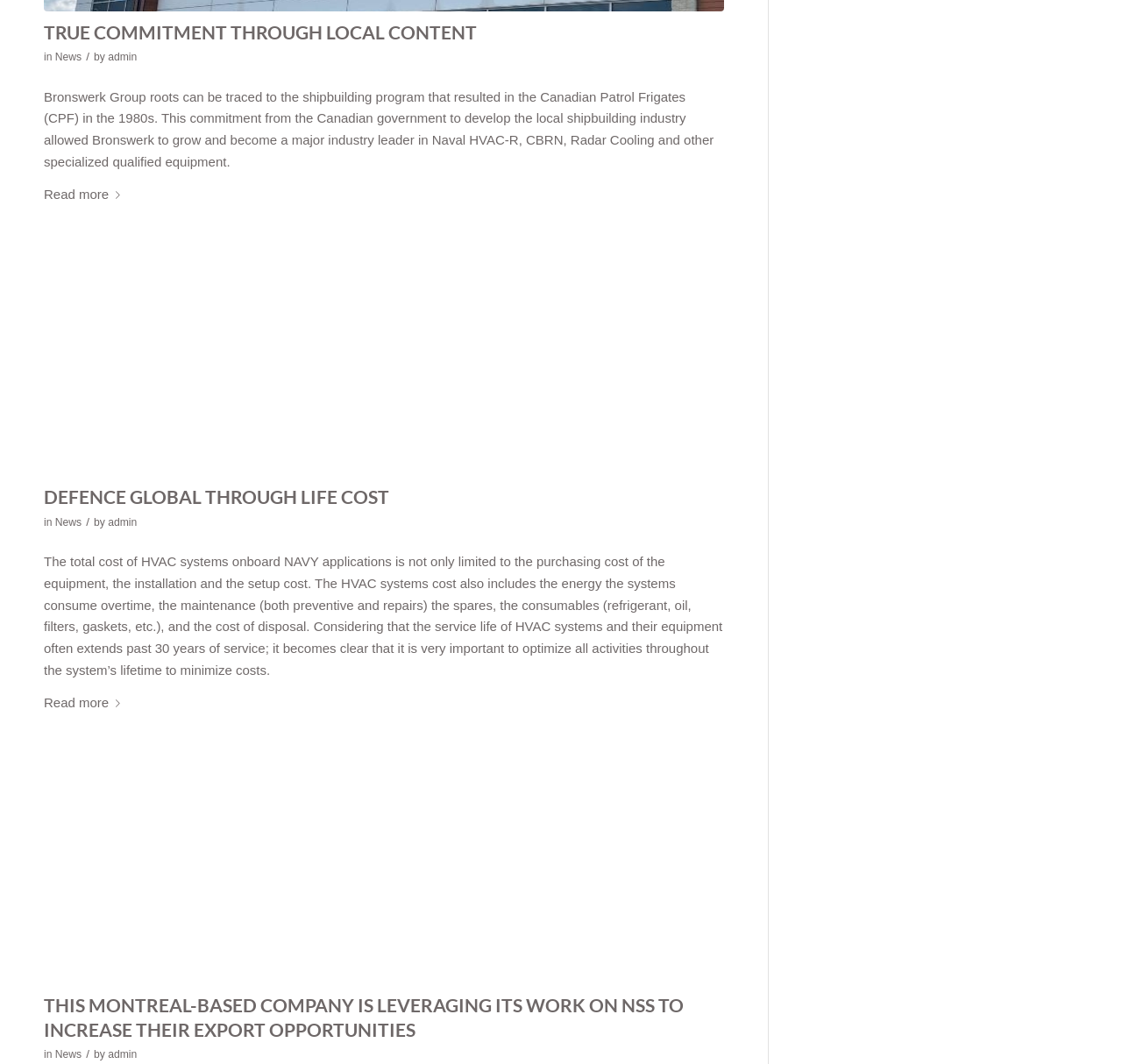Show the bounding box coordinates for the element that needs to be clicked to execute the following instruction: "Click on 'TRUE COMMITMENT THROUGH LOCAL CONTENT'". Provide the coordinates in the form of four float numbers between 0 and 1, i.e., [left, top, right, bottom].

[0.039, 0.02, 0.425, 0.04]